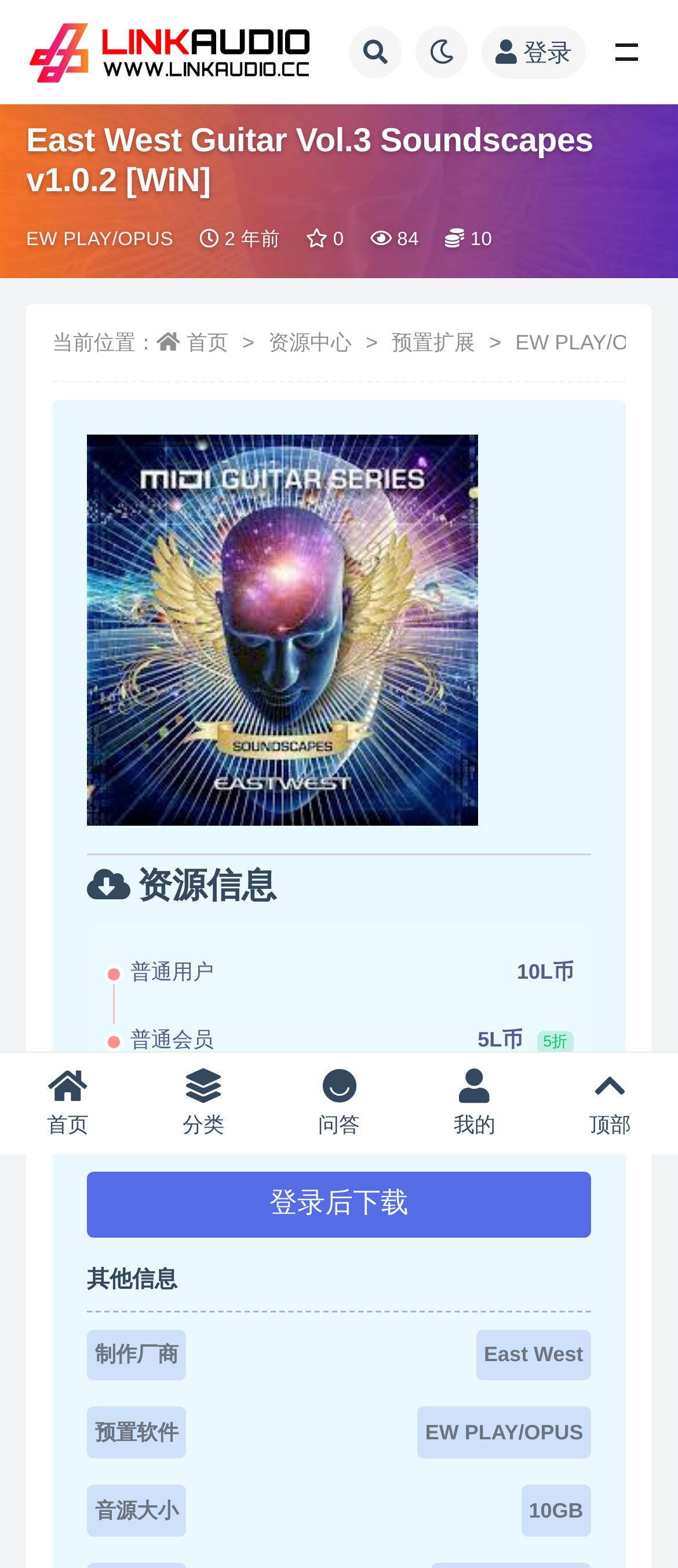What is the size of the sound library?
Answer the question in as much detail as possible.

I found the answer by looking at the section with the heading '其他信息' and finding the text '音源大小' and '10GB' which indicates the size of the sound library.